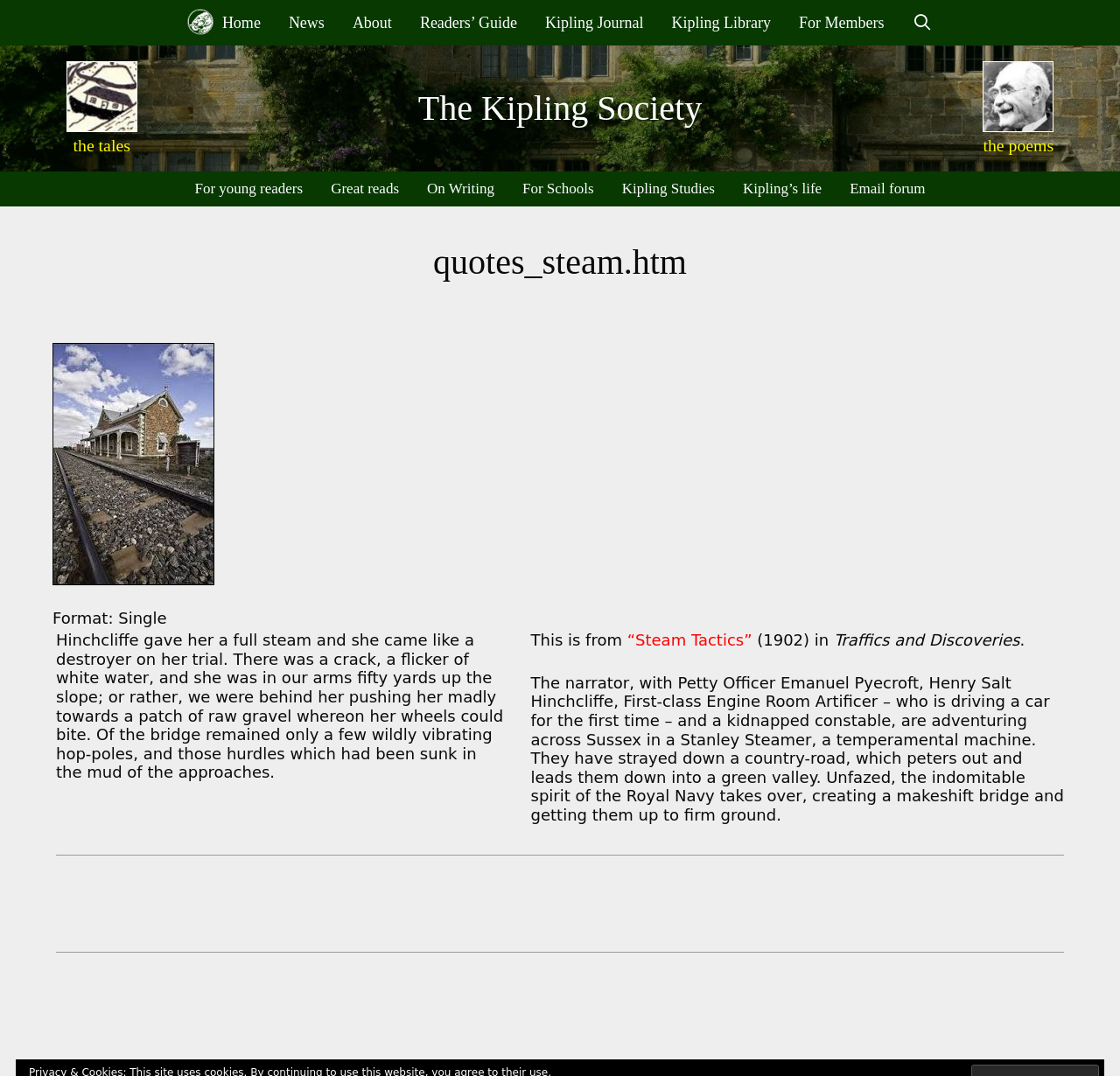Answer the following in one word or a short phrase: 
What is the title of the quote?

quotes_steam.htm